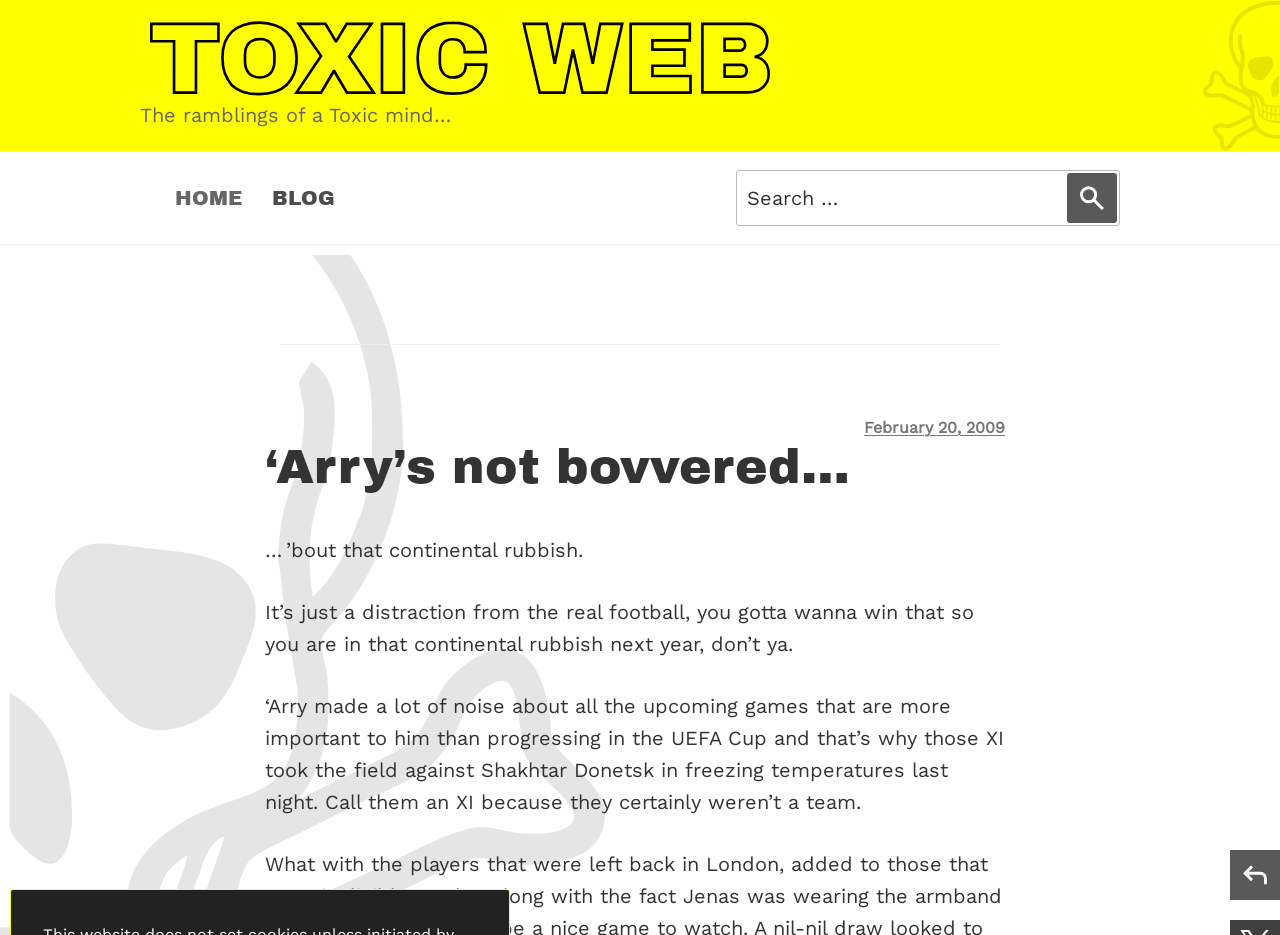Utilize the details in the image to give a detailed response to the question: What is the purpose of the search box?

The search box is located in the top menu of the webpage, and it contains a label 'Search for:'. This suggests that the purpose of the search box is to allow users to search for content within the website.